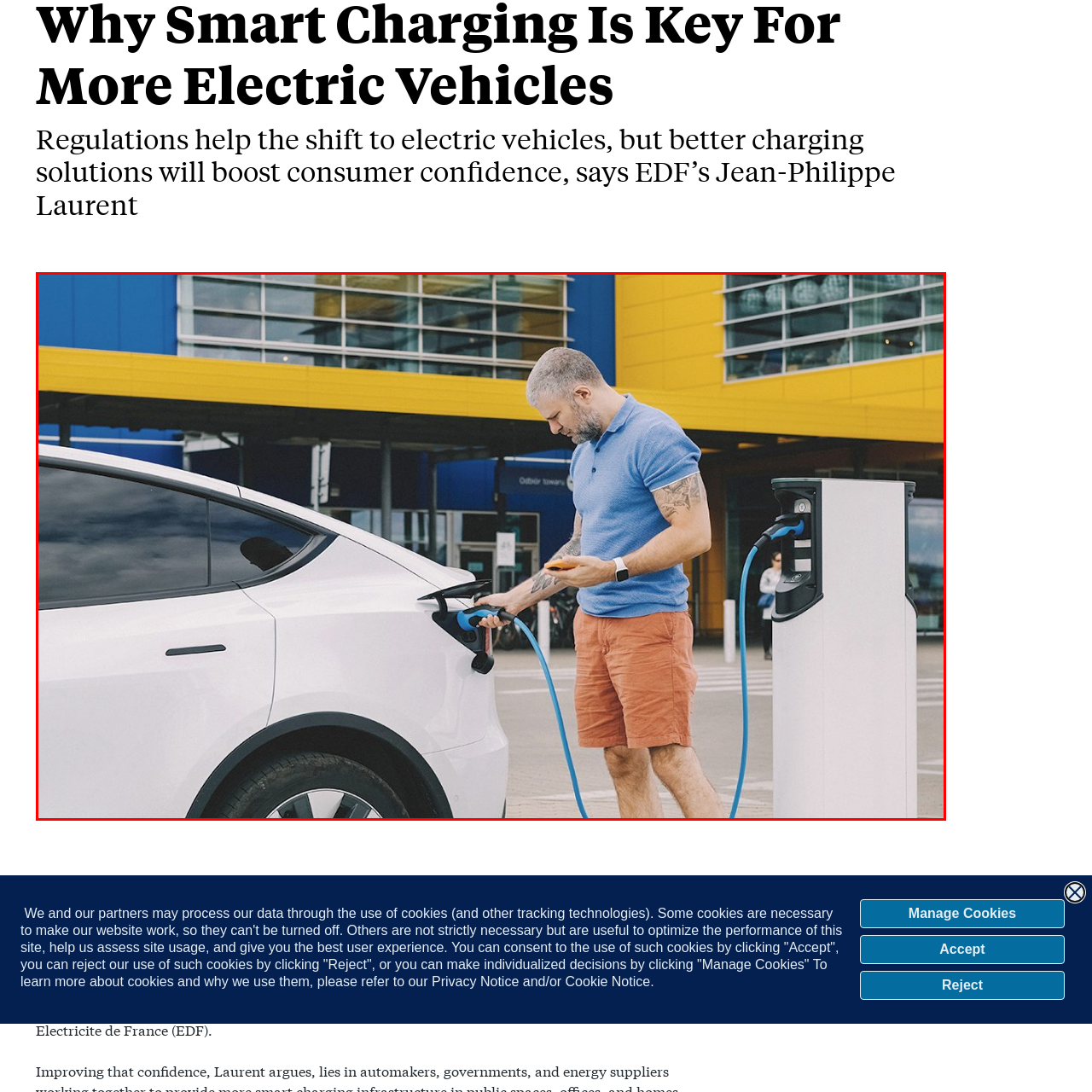Provide a comprehensive description of the image located within the red boundary.

In this image, a man is demonstrating the process of charging an electric vehicle at a public charging station. He is positioned outdoors, with a sleek white electric car visible in the foreground, its charging port open as he connects a blue charging cable. The man, dressed in a light blue polo shirt and orange shorts, appears focused as he holds a small device, possibly a smartphone or charging tool, in one hand while guiding the charger with the other. Behind him, a vibrant yellow building with large glass windows suggests a commercial area, possibly an automotive or retail hub. This scene reflects the growing trend of electric vehicle usage and the infrastructure supporting eco-friendly transportation.